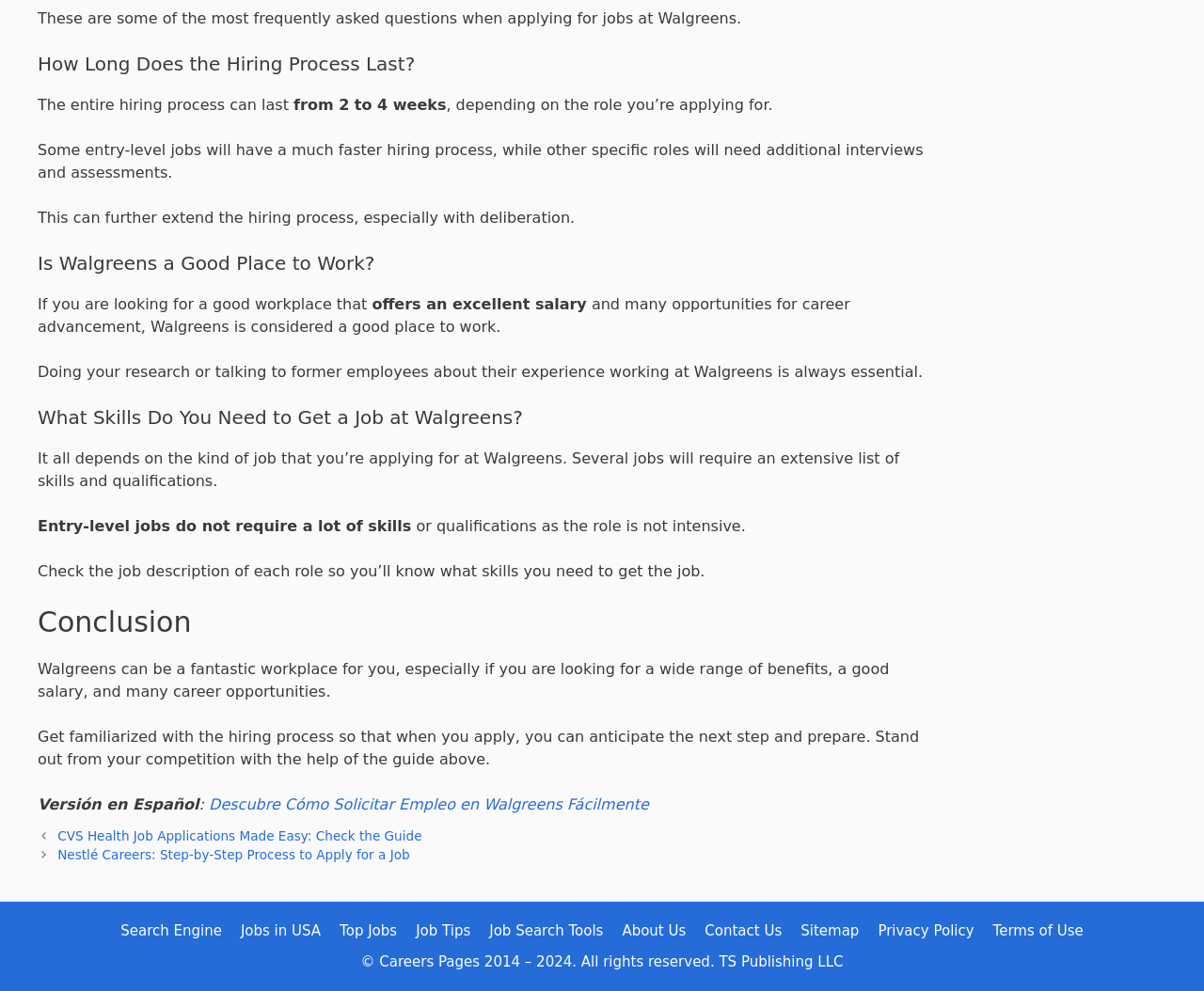What is the purpose of the guide on this webpage?
Please give a detailed answer to the question using the information shown in the image.

The guide on this webpage is intended to help individuals applying for jobs at Walgreens. It provides information on the hiring process, what to expect, and how to prepare, with the goal of helping applicants stand out from the competition and increase their chances of getting hired.